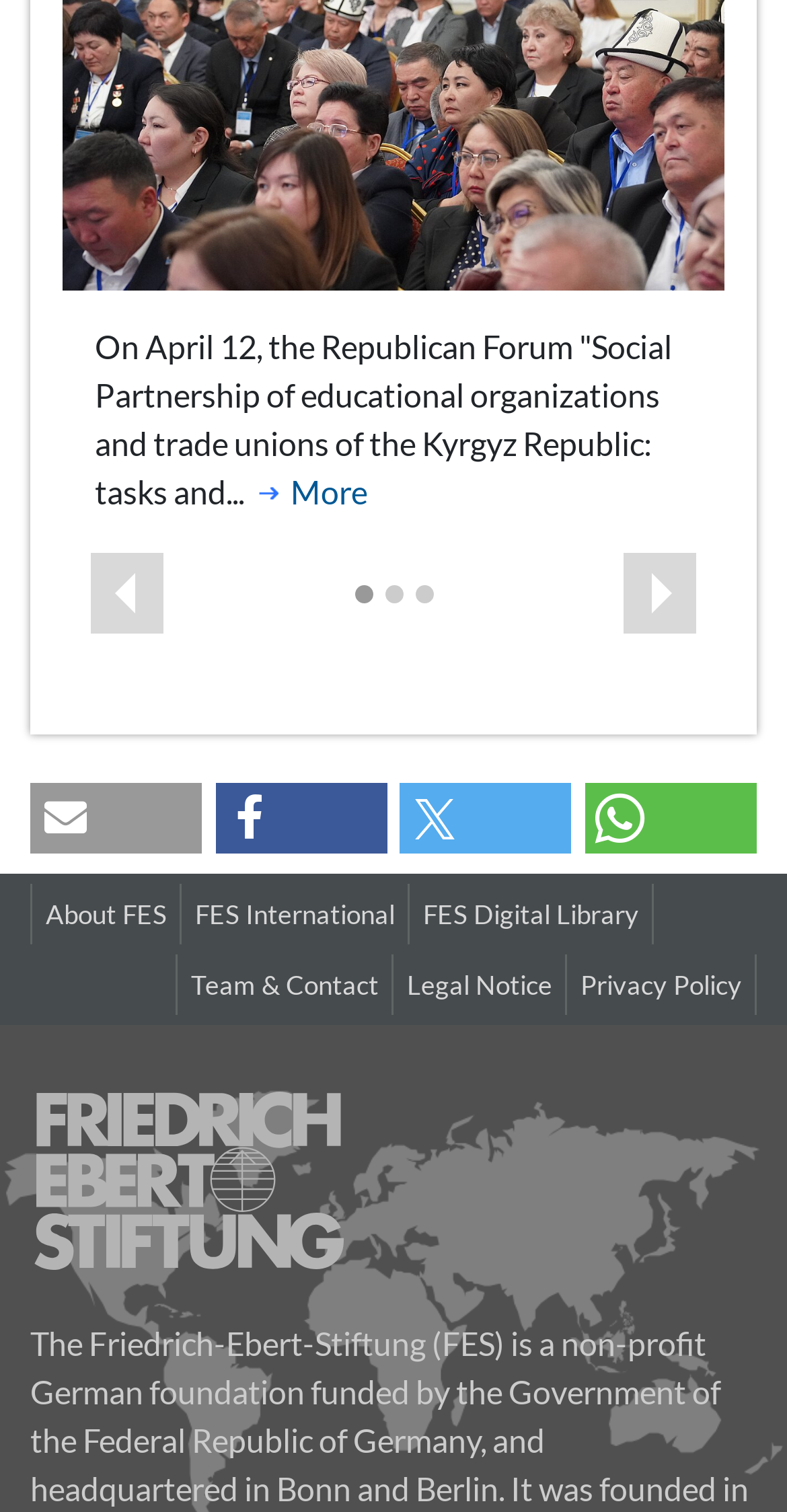How many sharing options are available?
Please analyze the image and answer the question with as much detail as possible.

The number of sharing options can be determined by counting the buttons with the text 'Share on Facebook', 'Share on Twitter', and 'Share on Whatsapp' which are located horizontally next to each other, indicating three sharing options.